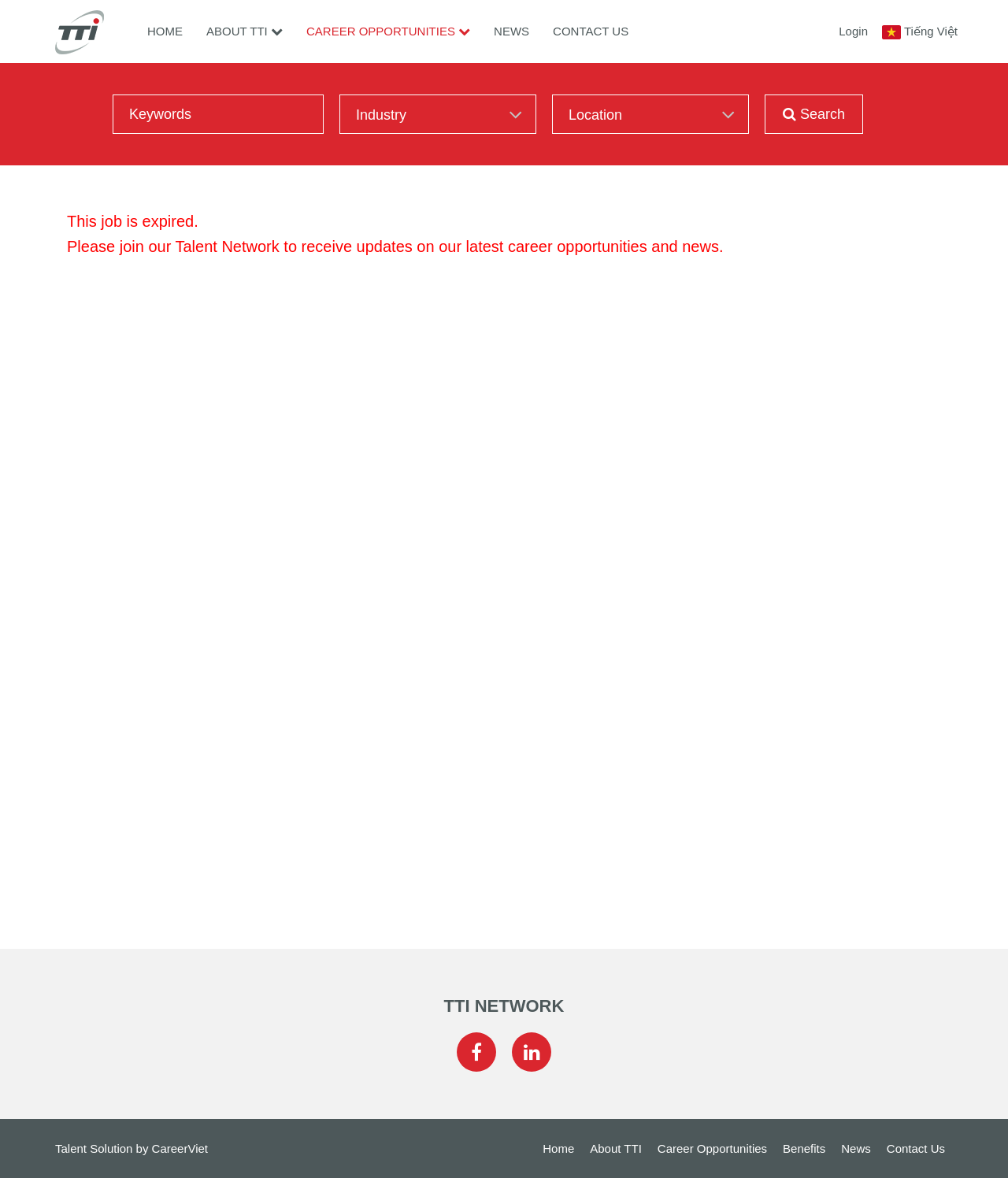What is the company name of the job posting?
Could you answer the question in a detailed manner, providing as much information as possible?

I found the company name by looking at the top-left corner of the webpage, where the company logo and name are displayed.